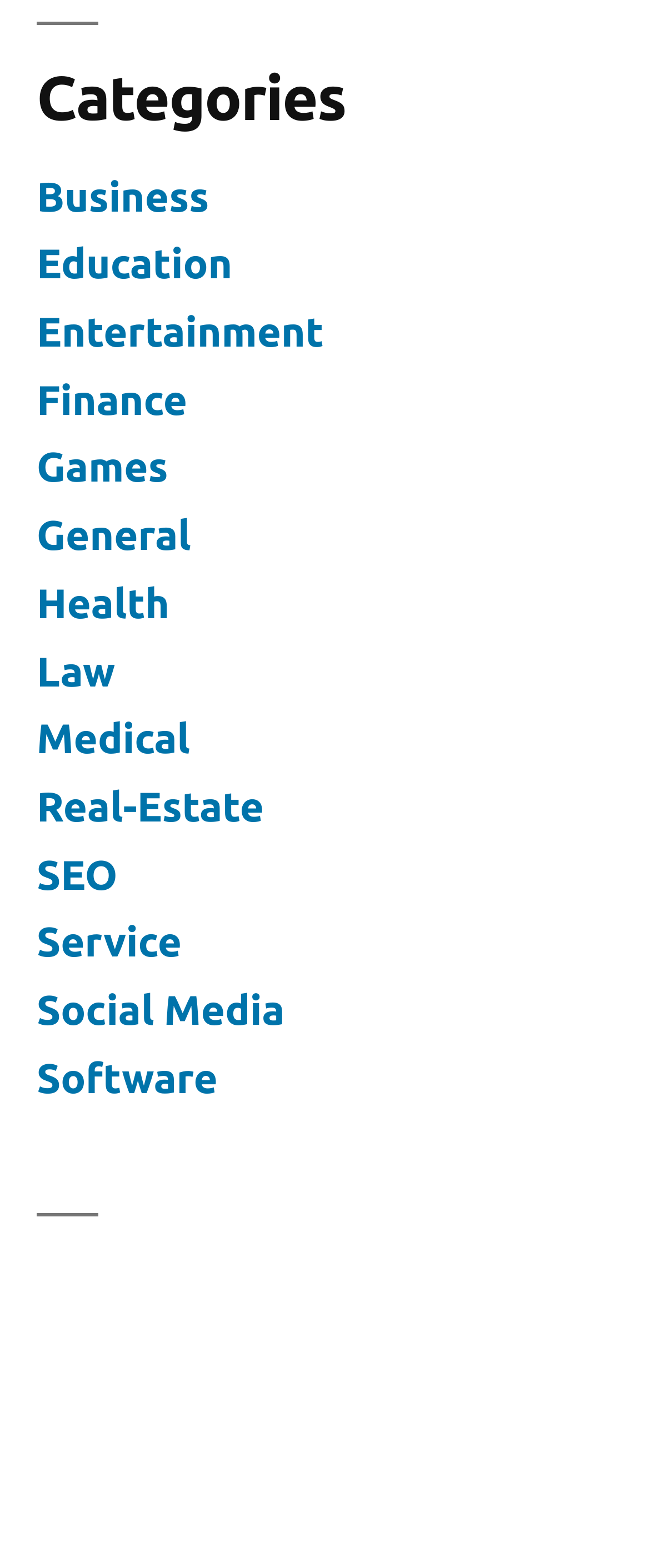Please find the bounding box coordinates of the element's region to be clicked to carry out this instruction: "Read Privacy Policy".

[0.056, 0.928, 0.303, 0.947]